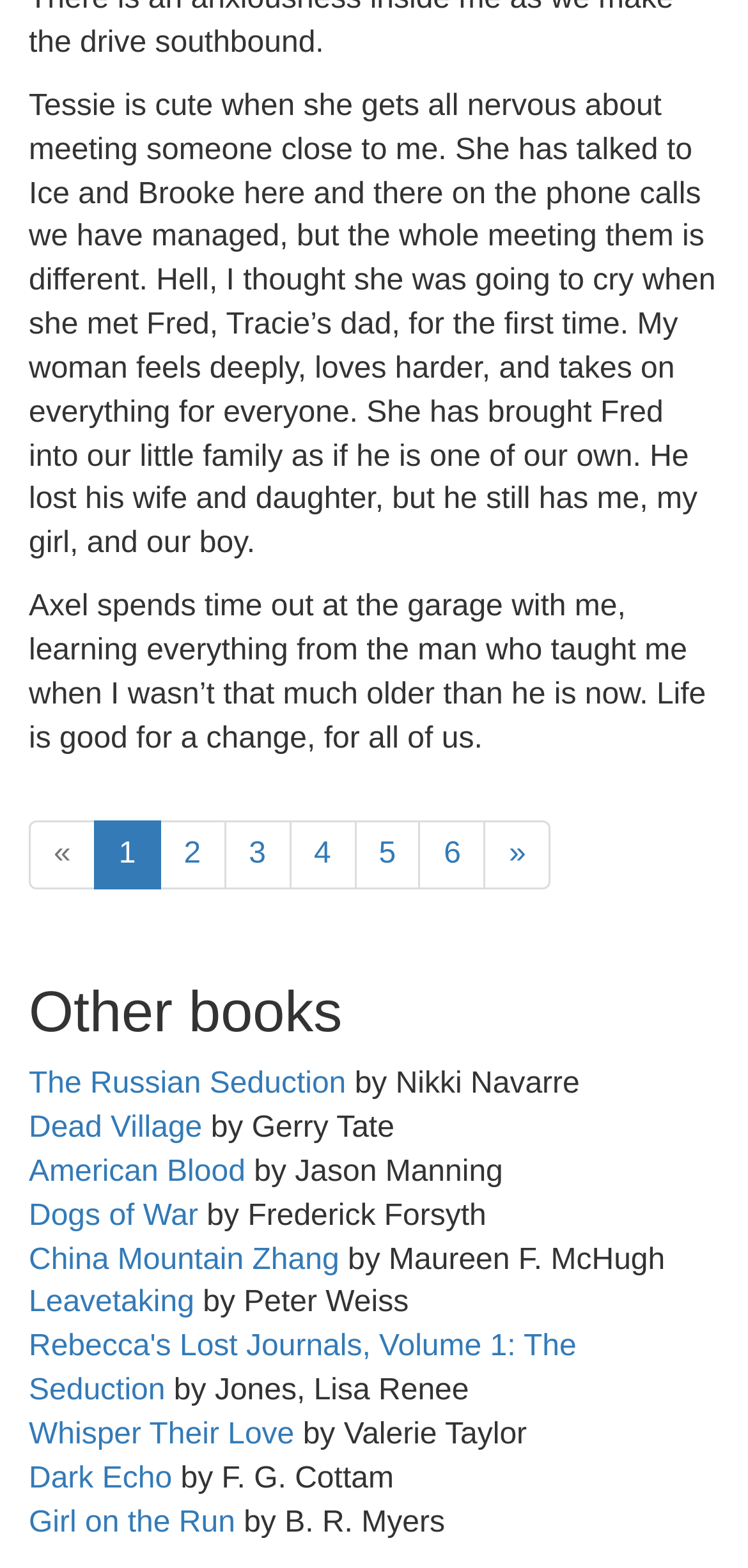Determine the bounding box for the UI element as described: "Girl on the Run". The coordinates should be represented as four float numbers between 0 and 1, formatted as [left, top, right, bottom].

[0.038, 0.96, 0.314, 0.981]